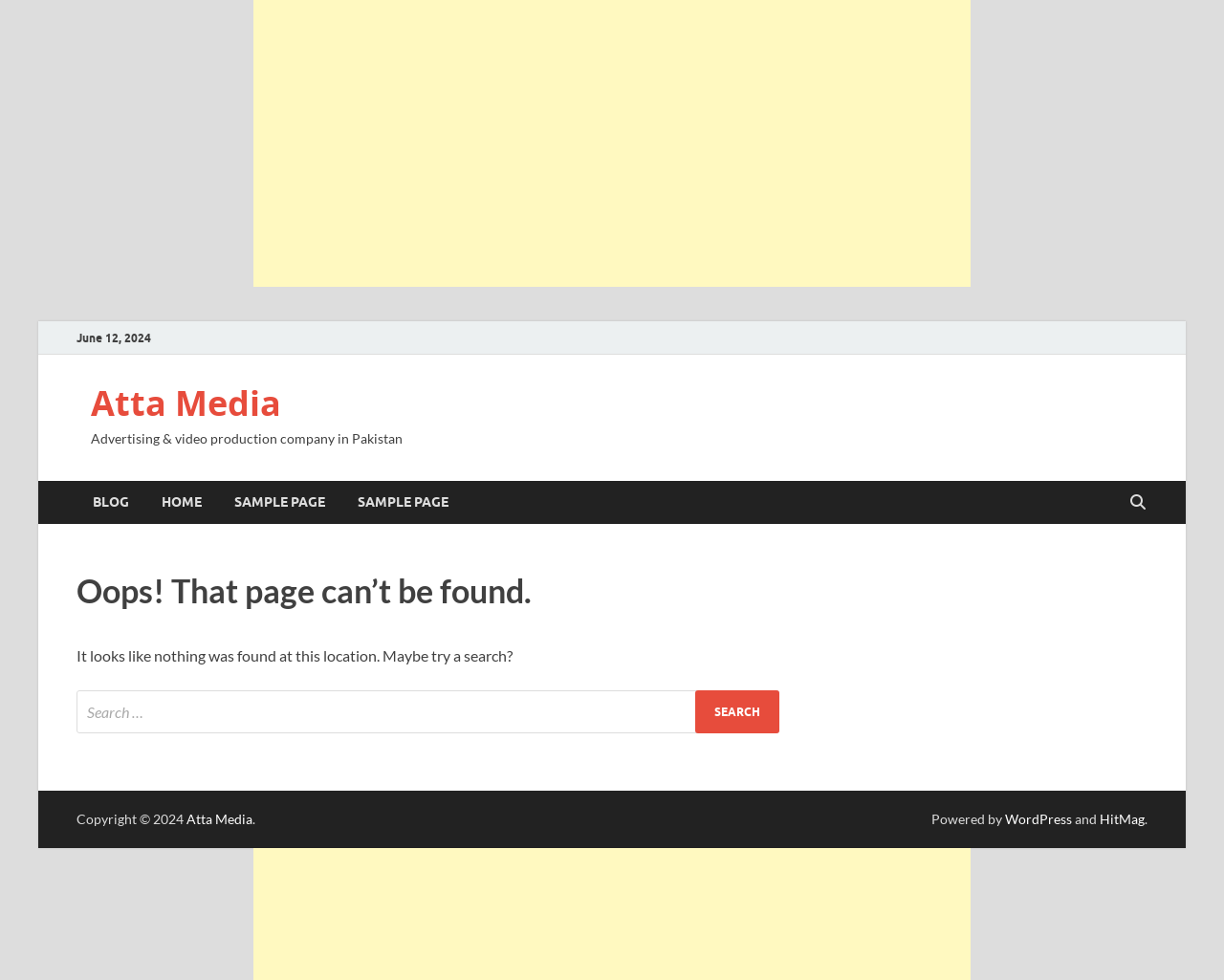Could you find the bounding box coordinates of the clickable area to complete this instruction: "Go to Atta Media homepage"?

[0.074, 0.387, 0.23, 0.435]